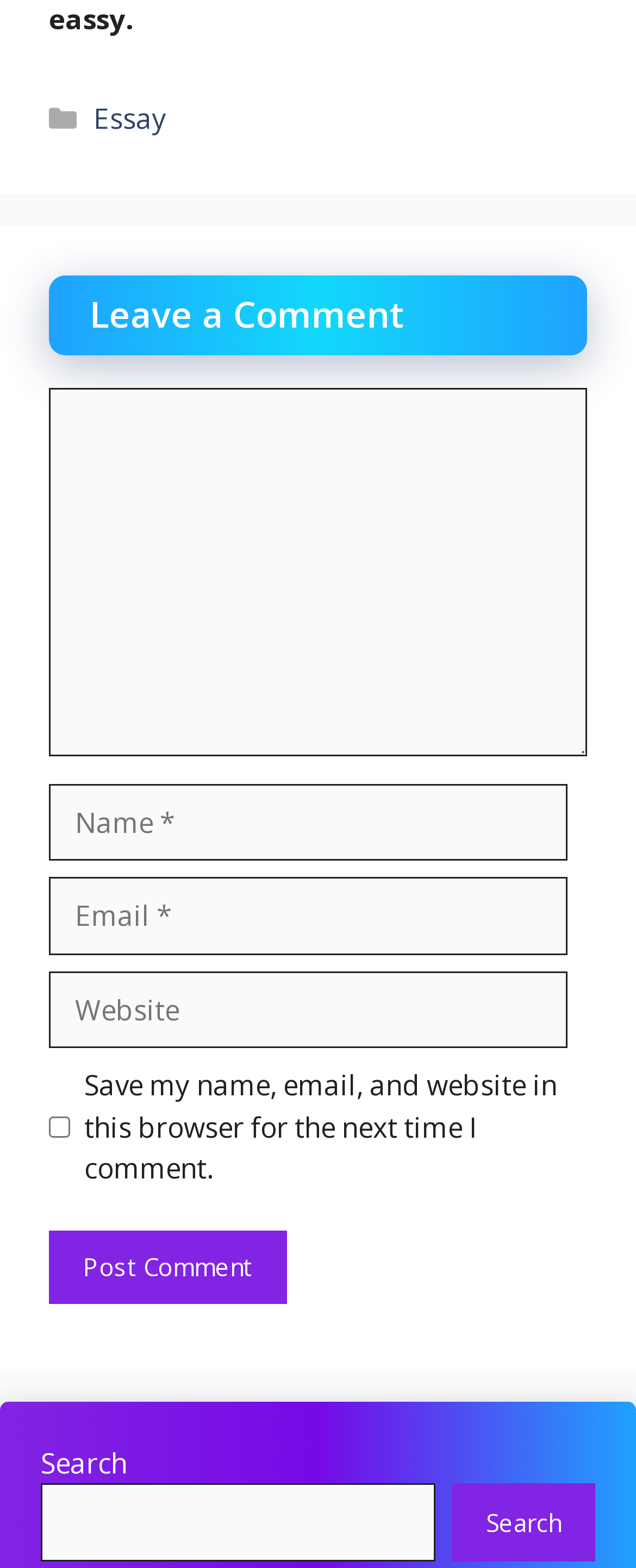What is the button below the comment textbox for?
Using the image, answer in one word or phrase.

Post Comment